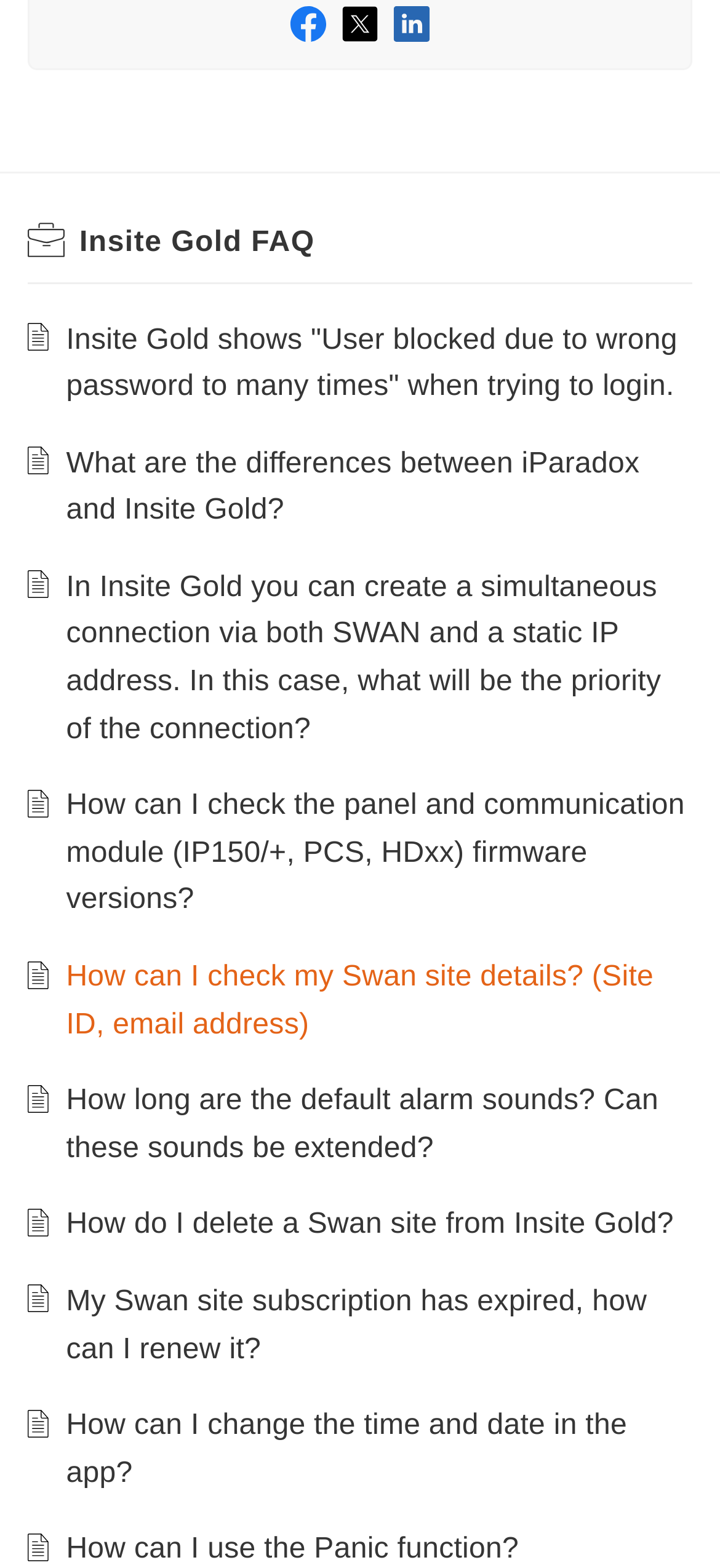From the webpage screenshot, identify the region described by title="Facebook". Provide the bounding box coordinates as (top-left x, top-left y, bottom-right x, bottom-right y), with each value being a floating point number between 0 and 1.

[0.403, 0.007, 0.454, 0.027]